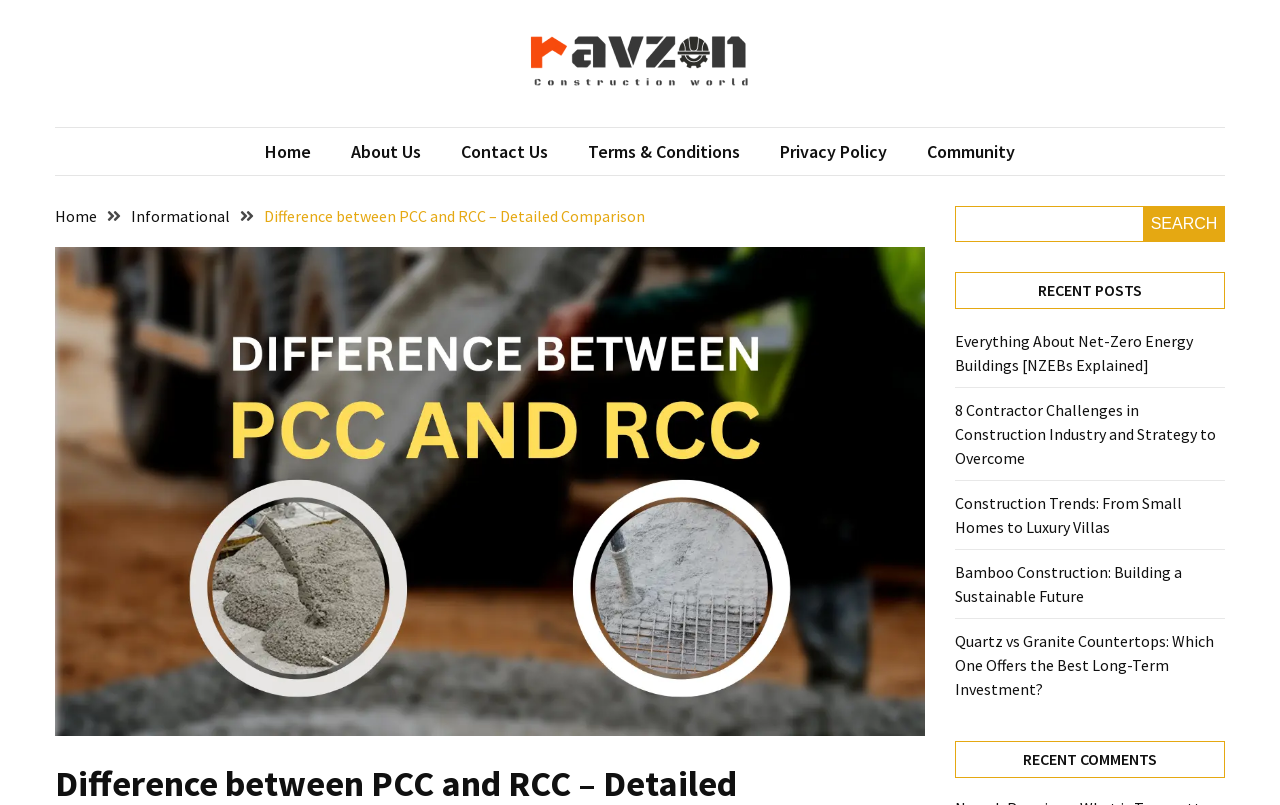Write an extensive caption that covers every aspect of the webpage.

The webpage is a blog post from Ravzon Construction Blog, focused on the difference between PCC and RCC. At the top, there is a heading "RECENT COMMENTS" followed by a list of recent comments, including links to other articles and a static text "on". 

On the left side, there is a navigation menu with links to "Home", "About Us", "Contact Us", "Terms & Conditions", "Privacy Policy", and "Community". Below the navigation menu, there is a breadcrumbs navigation with links to "Home", "Informational", and the current page "Difference between PCC and RCC – Detailed Comparison".

In the main content area, there is a large image related to the topic "Difference between PCC and RCC". Below the image, there are four links to recent posts, including "Everything About Net-Zero Energy Buildings [NZEBs Explained]", "8 Contractor Challenges in Construction Industry and Strategy to Overcome", "Construction Trends: From Small Homes to Luxury Villas", and "Bamboo Construction: Building a Sustainable Future". 

On the right side, there is a search bar with a search button and a static text "SEARCH". Above the search bar, there is a link to "Ravzon Construction Blog" with an image of the blog's logo. There is also a heading "RECENT POSTS" above the list of recent posts. At the bottom, there is another heading "RECENT COMMENTS".